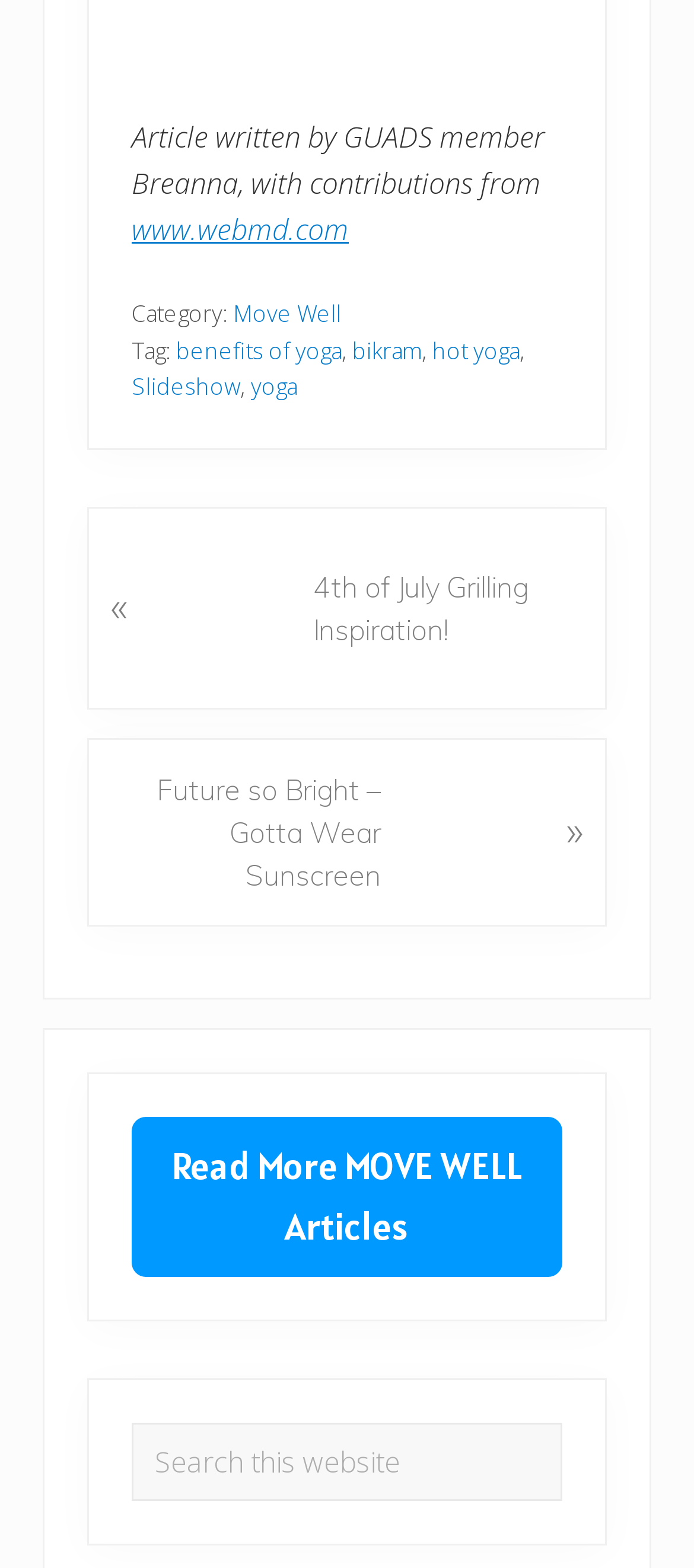Determine the bounding box coordinates for the UI element with the following description: "benefits of yoga". The coordinates should be four float numbers between 0 and 1, represented as [left, top, right, bottom].

[0.254, 0.213, 0.492, 0.233]